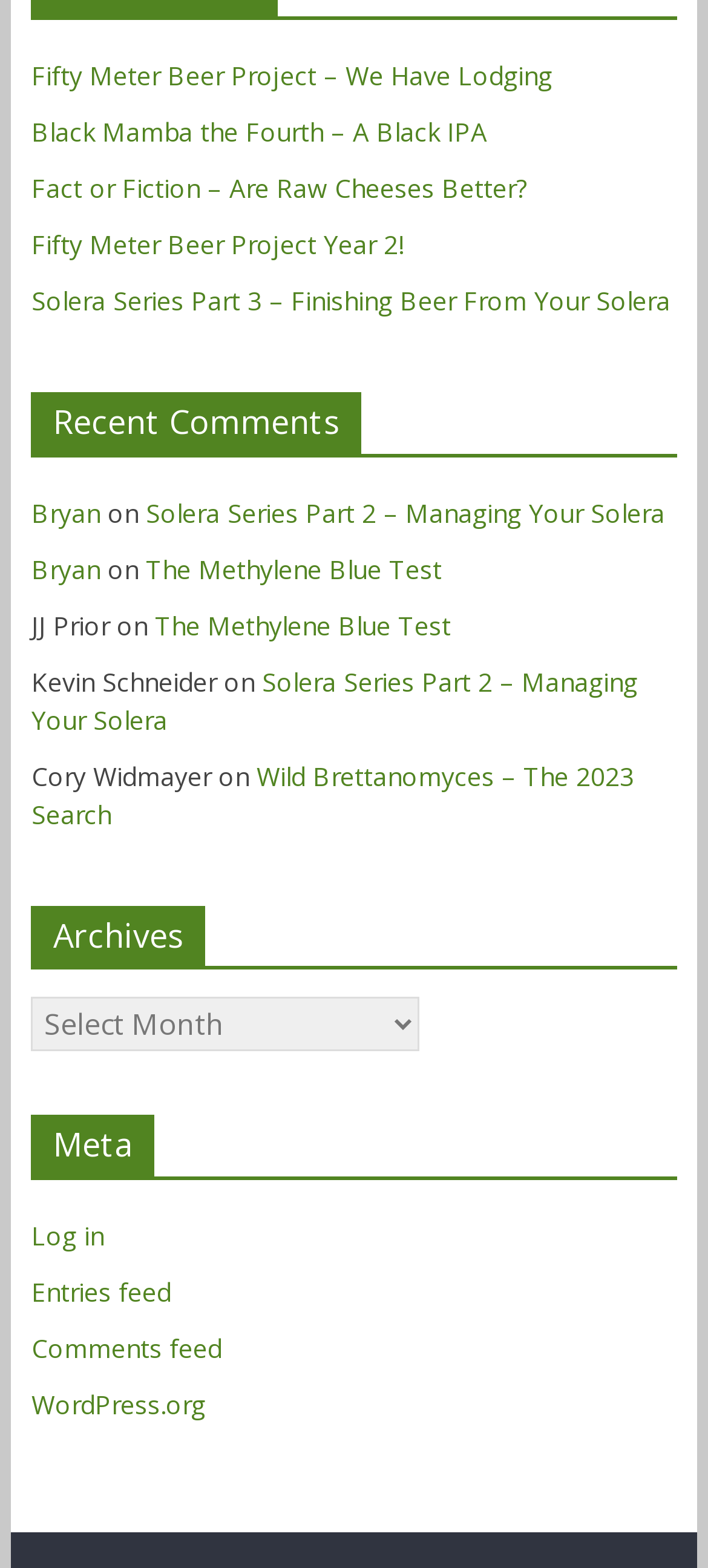Please provide a comprehensive answer to the question based on the screenshot: What is the first link on the webpage?

The first link on the webpage is 'Fifty Meter Beer Project – We Have Lodging' which is located at the top of the page with a bounding box of [0.044, 0.037, 0.78, 0.059].